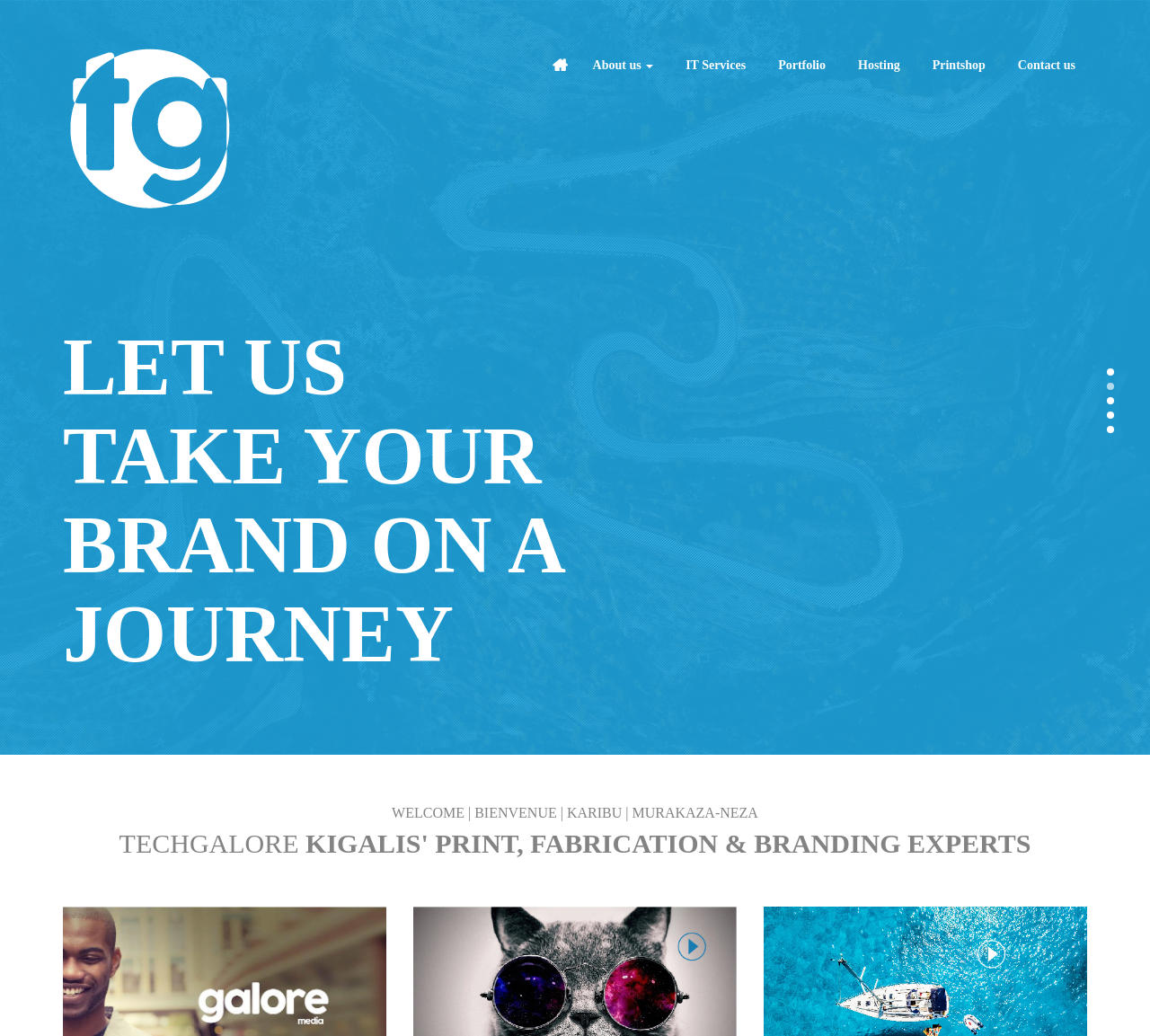Please mark the bounding box coordinates of the area that should be clicked to carry out the instruction: "contact us".

[0.875, 0.049, 0.945, 0.077]